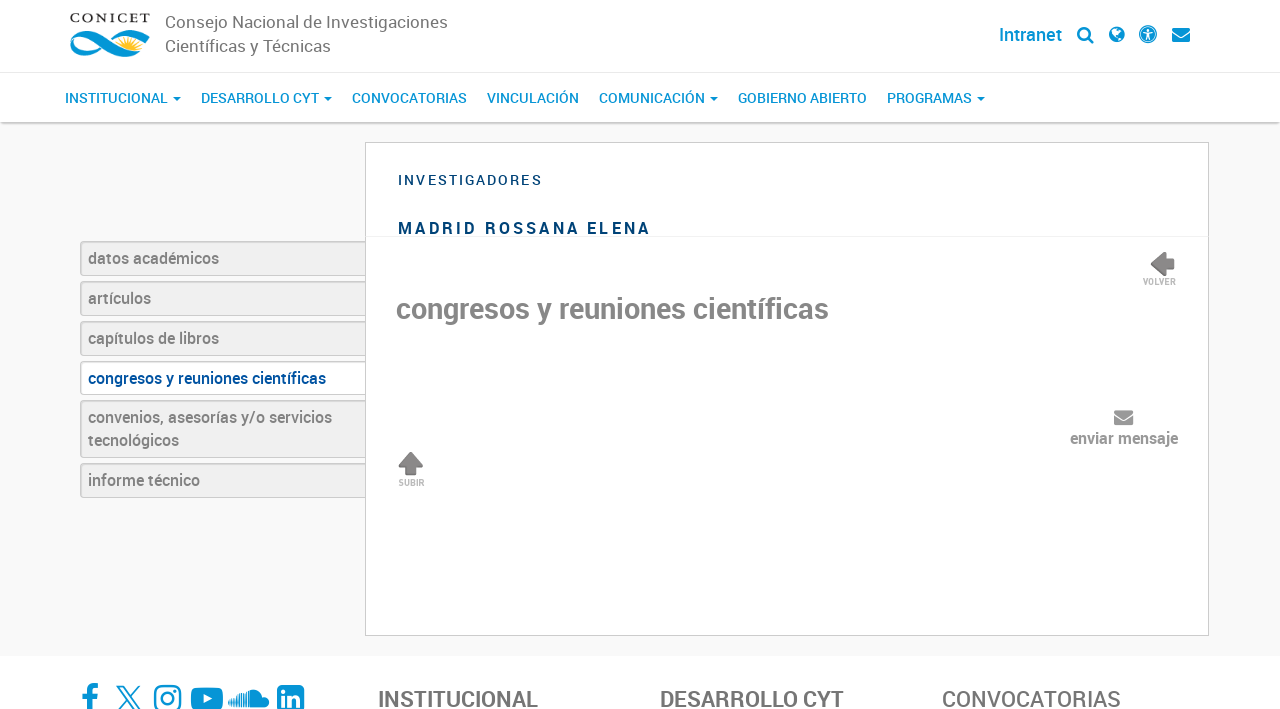Provide the bounding box coordinates of the HTML element this sentence describes: "capítulos de libros".

[0.062, 0.452, 0.285, 0.501]